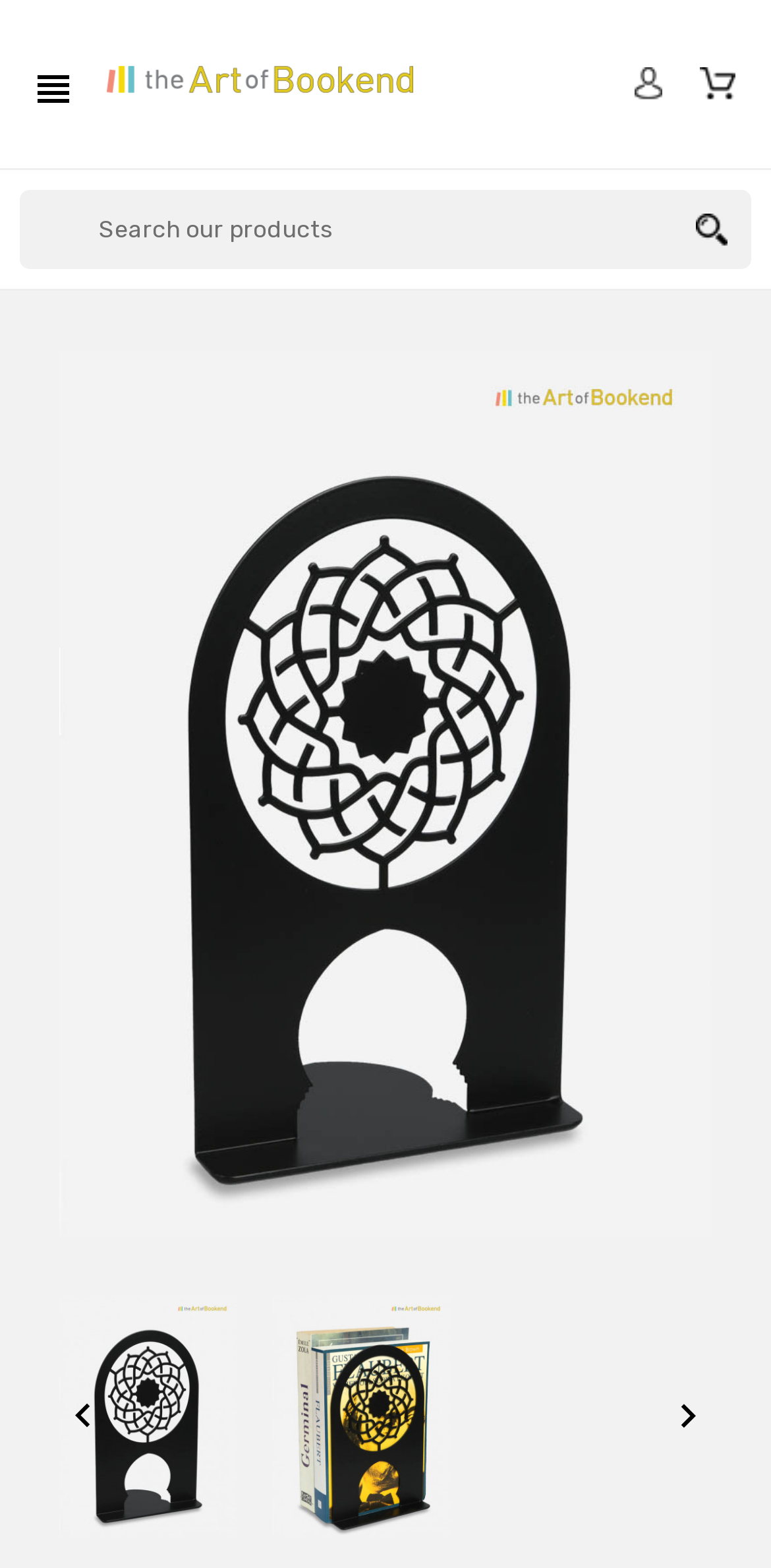Create a detailed narrative of the webpage’s visual and textual elements.

This webpage appears to be a product page for a set of two bookends featuring oriental arabesques. At the top, there is a header section that spans the entire width of the page, containing a headline and a link to "the Art of Bookend" with an accompanying image. Below the header, there is a search bar with a "SEARCH" button to the right.

The main content of the page is dominated by three large images, each showcasing the bookends from different angles. The first image takes up most of the page's width, displaying the bookends with intricate arabic decorations. The second image is smaller and positioned below the first one, showing the bookends from a slightly different perspective. The third image is also smaller and placed to the right of the second one, featuring a pair of bookends with an Oriental style.

At the bottom of the page, there are two small icons, one on the left and one on the right, which appear to be some sort of navigation or rating symbols.